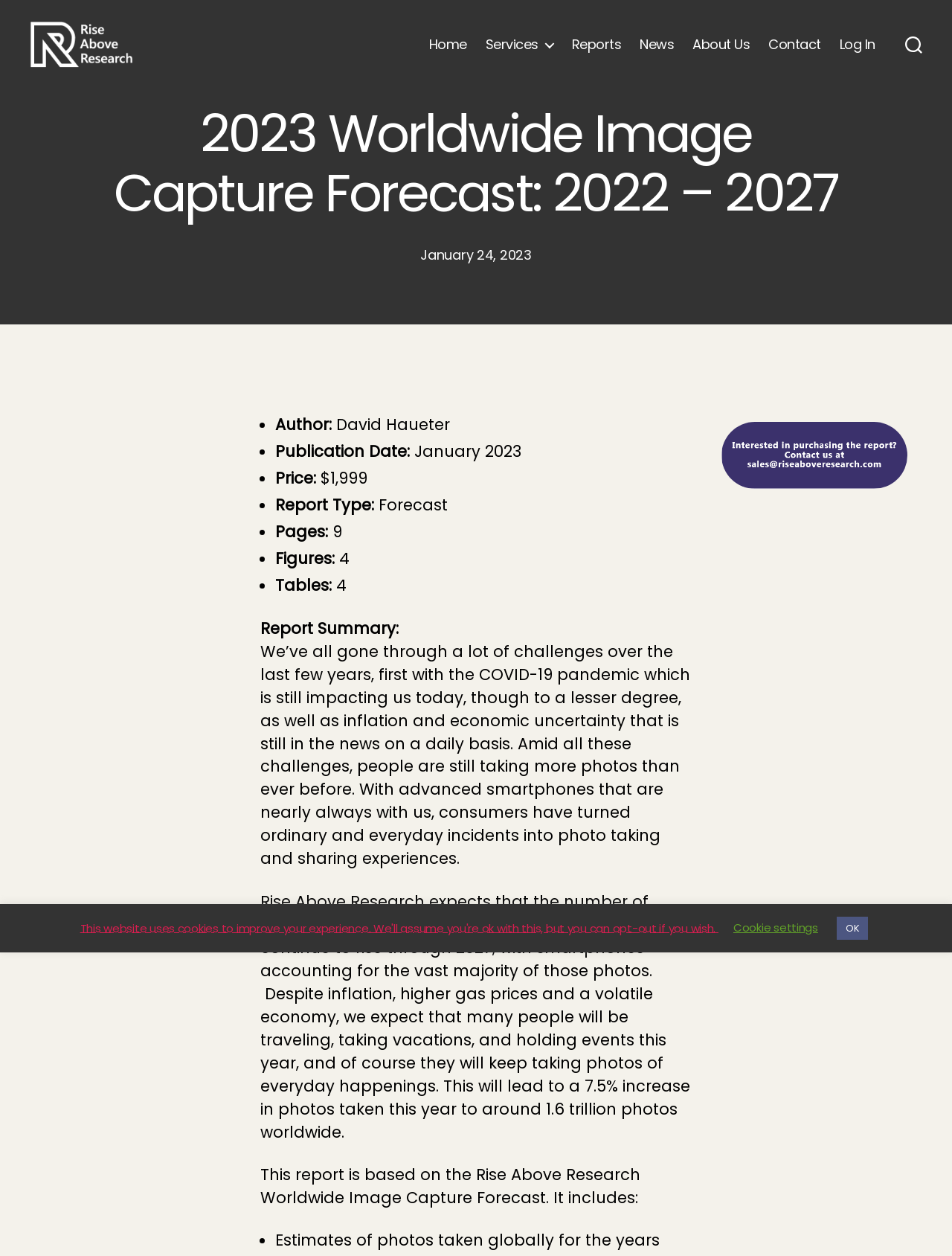Provide a one-word or short-phrase response to the question:
How many pages are in this report?

9